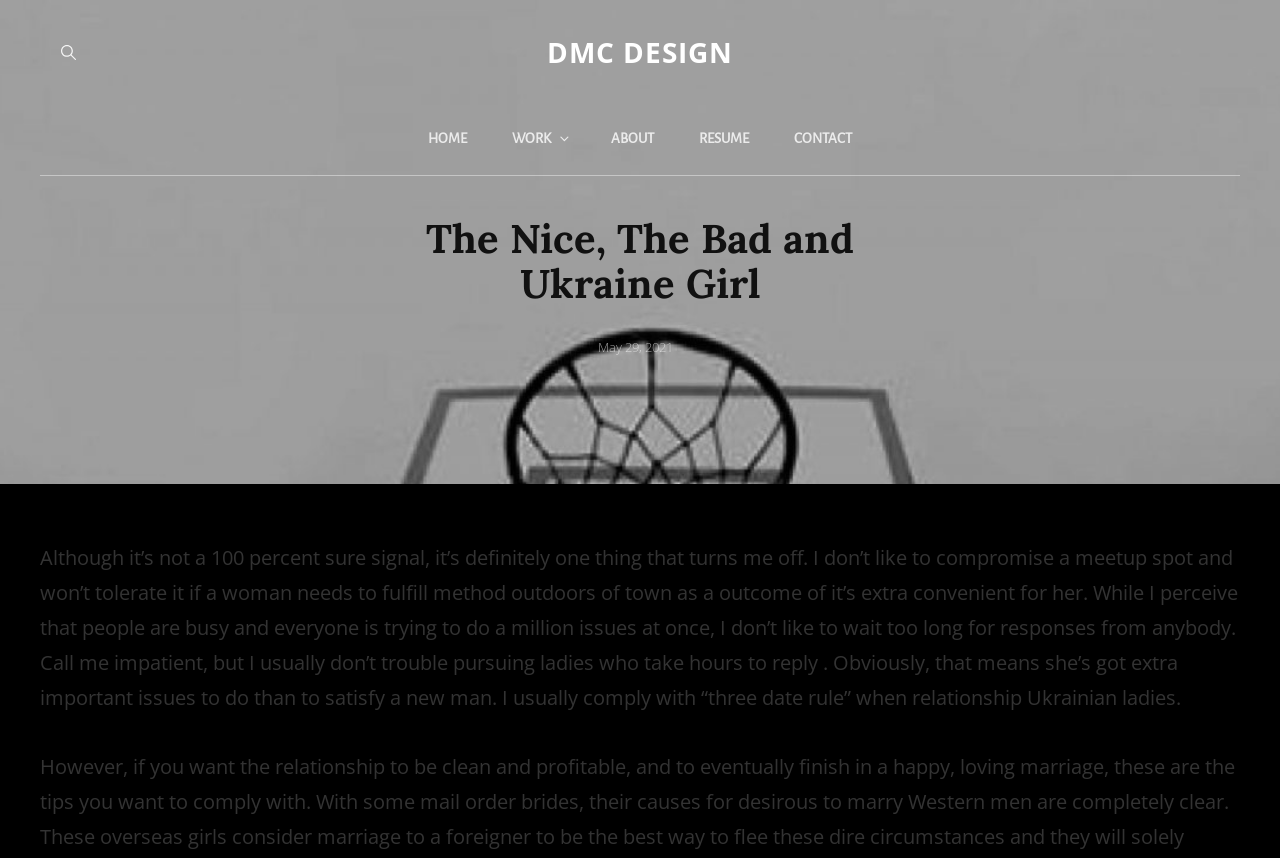Determine the bounding box coordinates of the clickable region to follow the instruction: "Click the 'ABOUT' link".

[0.462, 0.12, 0.527, 0.204]